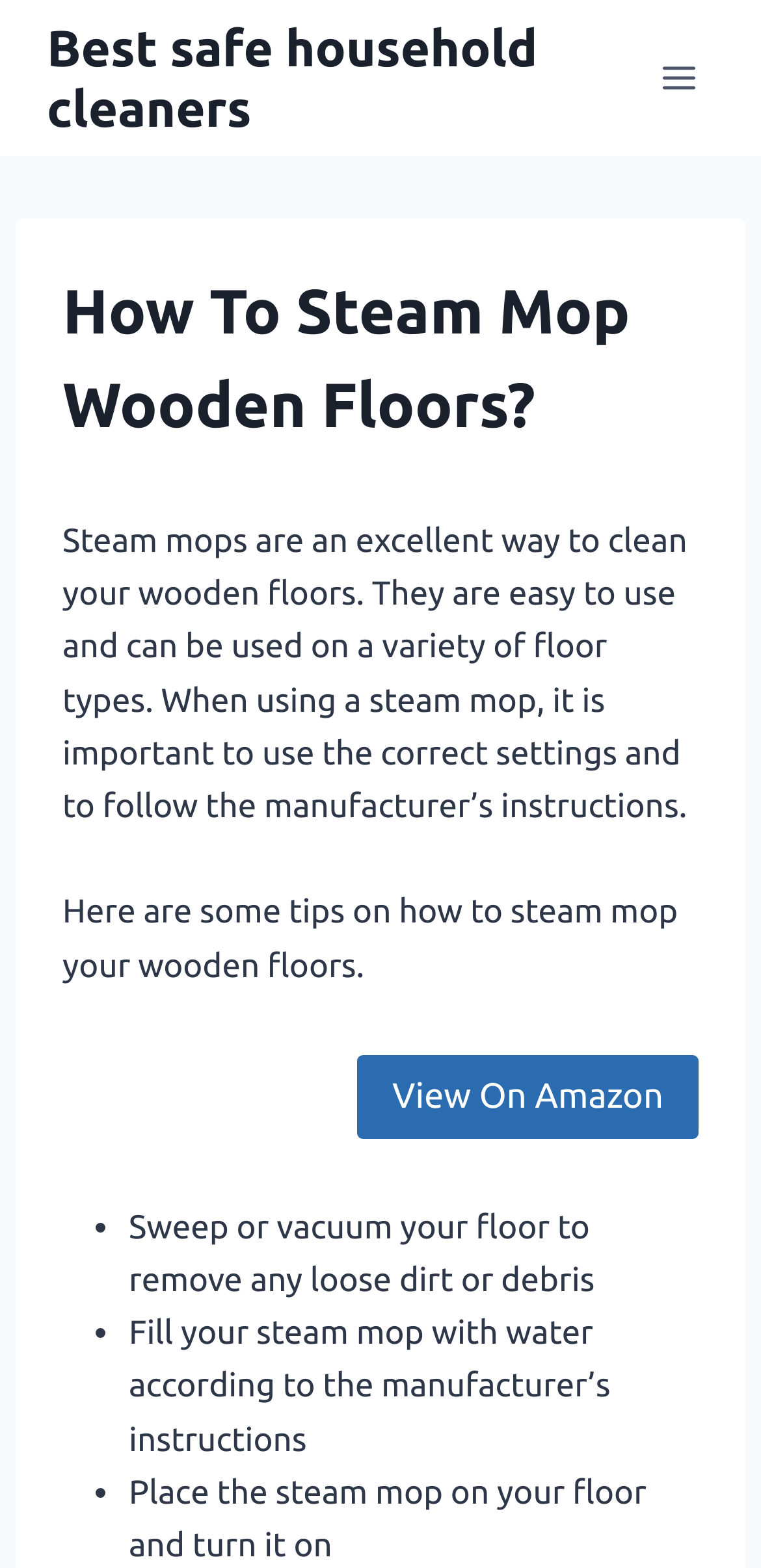Please answer the following question using a single word or phrase: 
What should you do before using a steam mop?

Sweep or vacuum